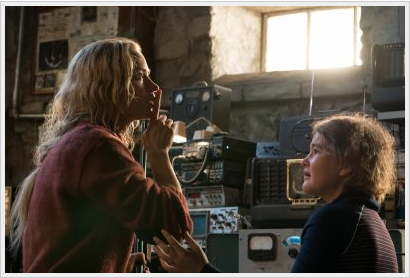What attracts deadly creatures in their world?
Please use the image to provide a one-word or short phrase answer.

Sound